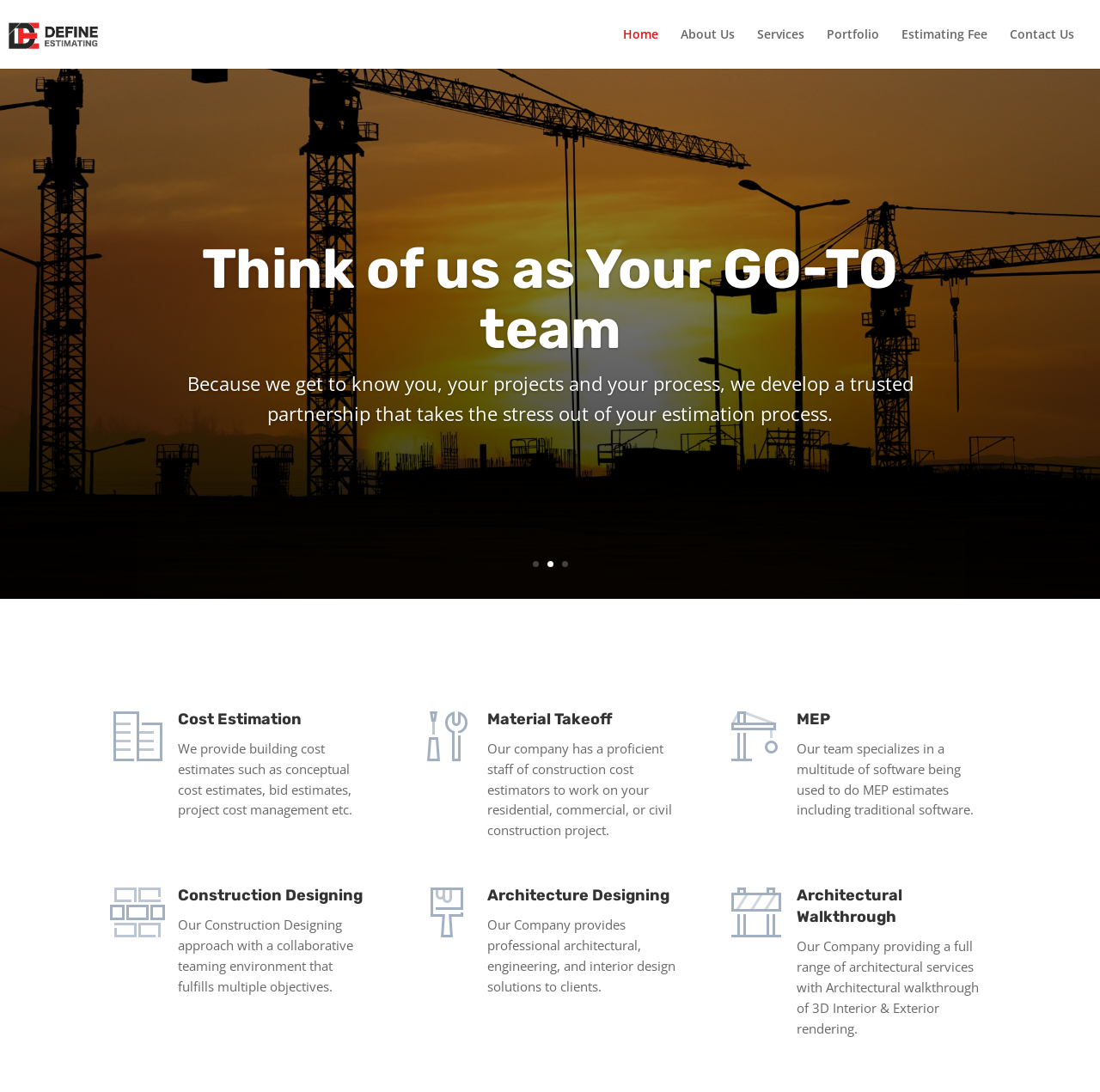What software does the company use for MEP estimates?
Answer the question with just one word or phrase using the image.

Traditional software